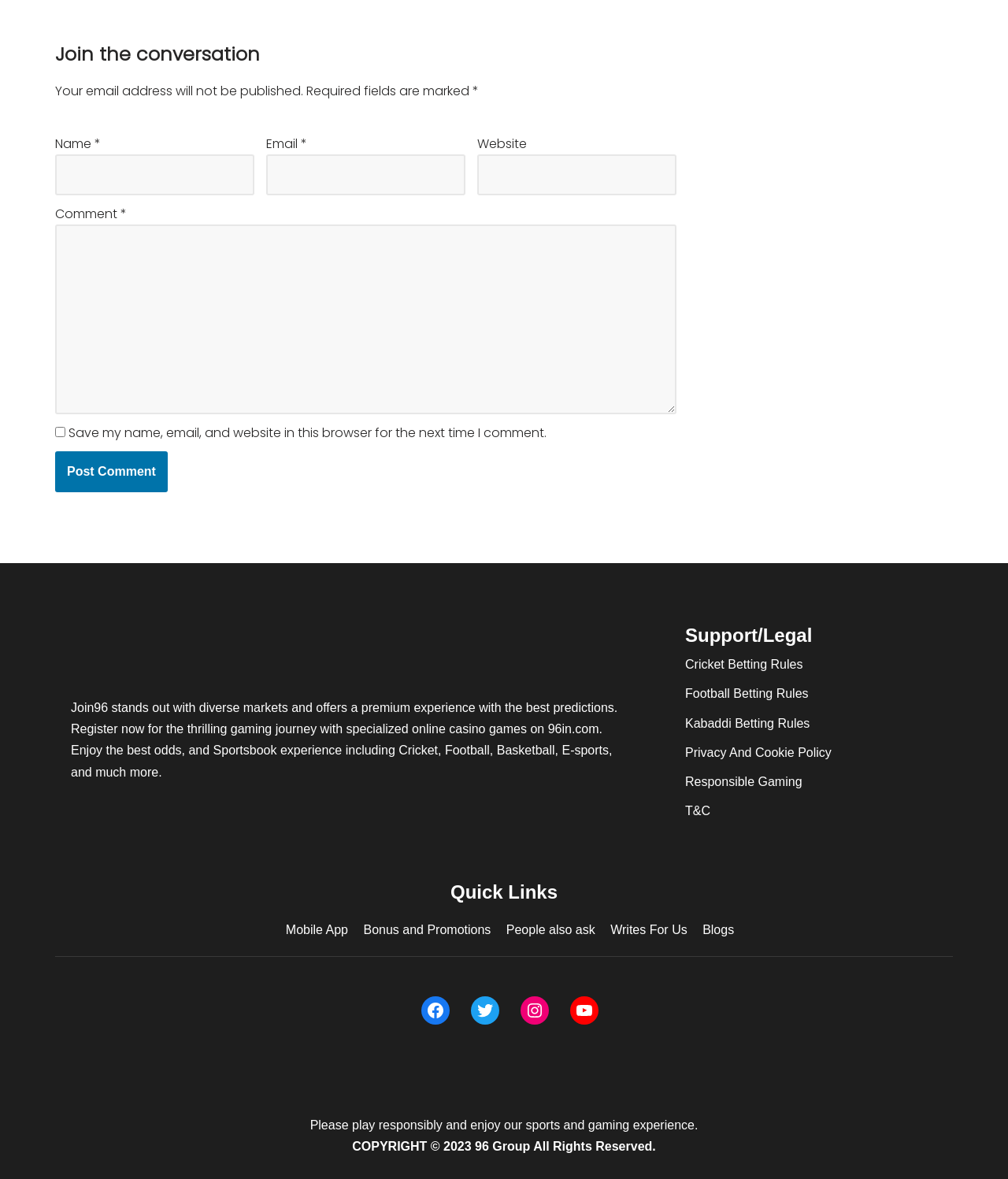Please locate the bounding box coordinates of the element that should be clicked to achieve the given instruction: "click the logo".

None